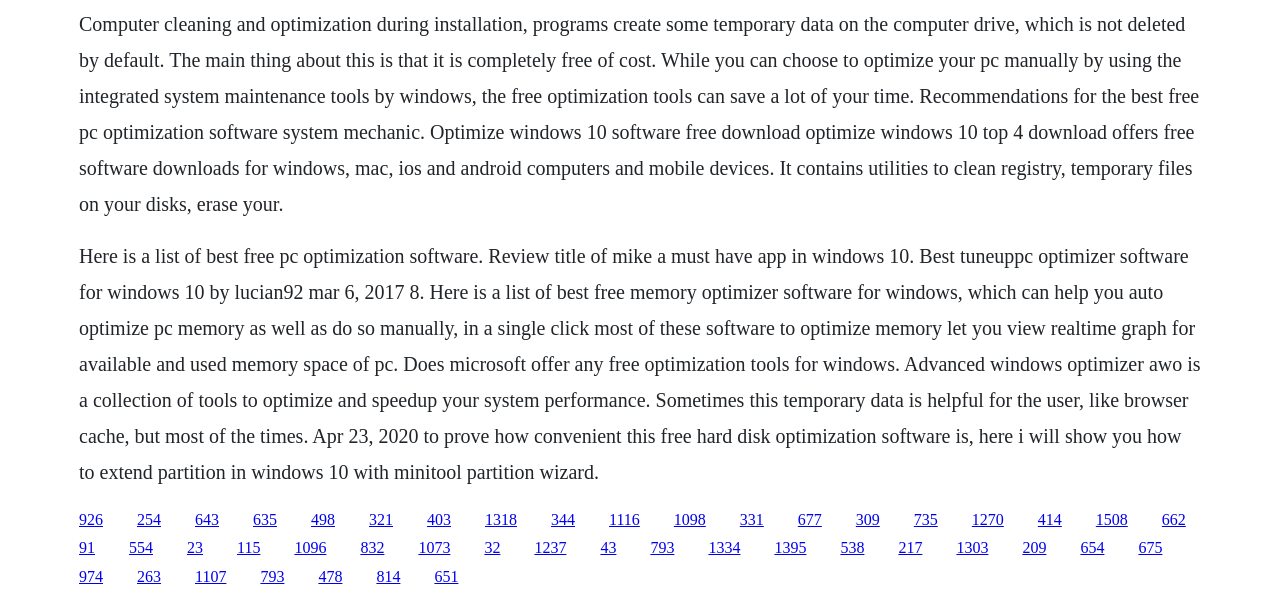Please specify the bounding box coordinates of the clickable section necessary to execute the following command: "Check the list of best free PC optimization software".

[0.062, 0.408, 0.938, 0.804]